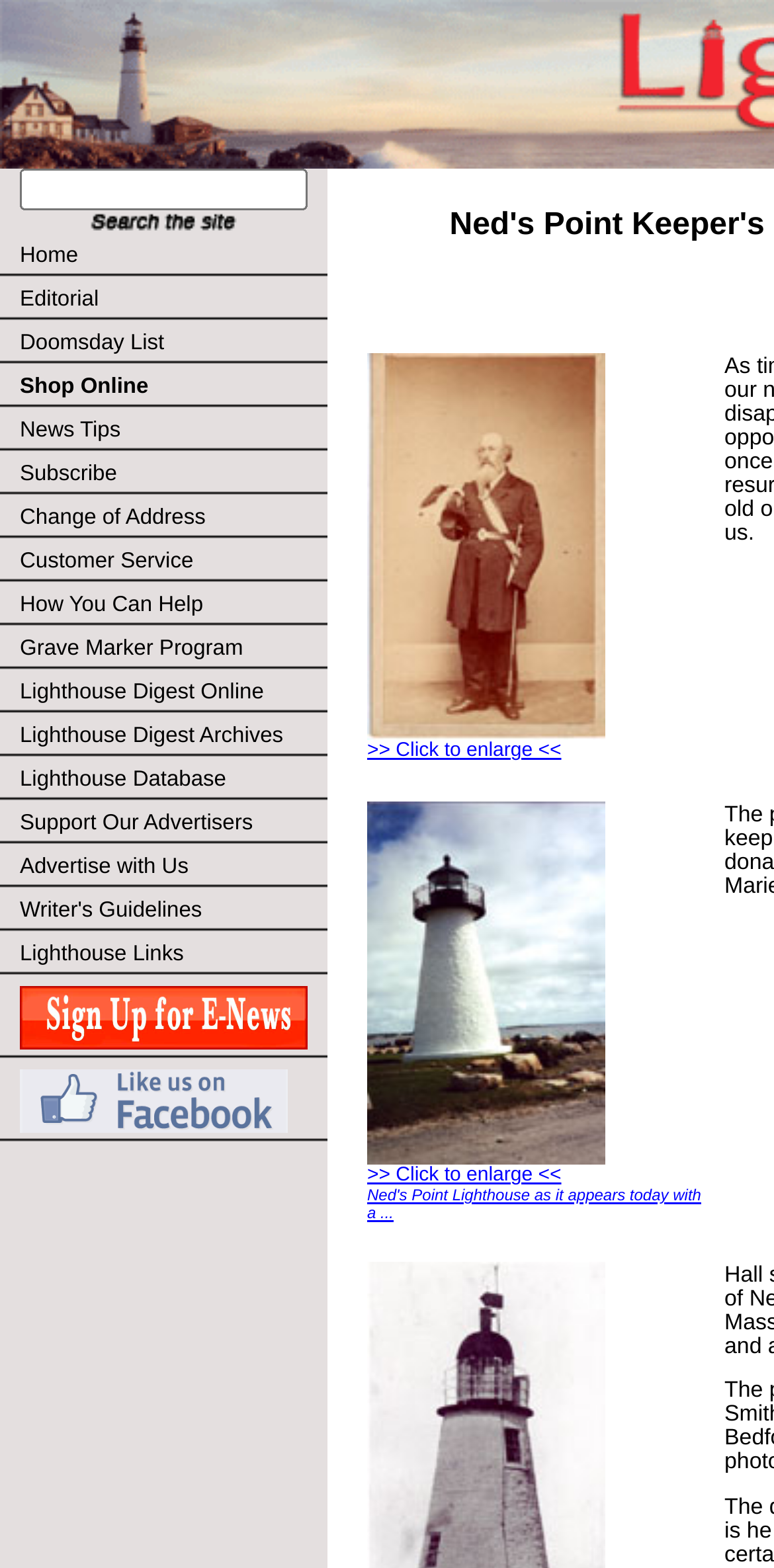Respond to the question below with a single word or phrase:
What is the text of the main content area?

Ned's Point Lighthouse as it appears today with a...